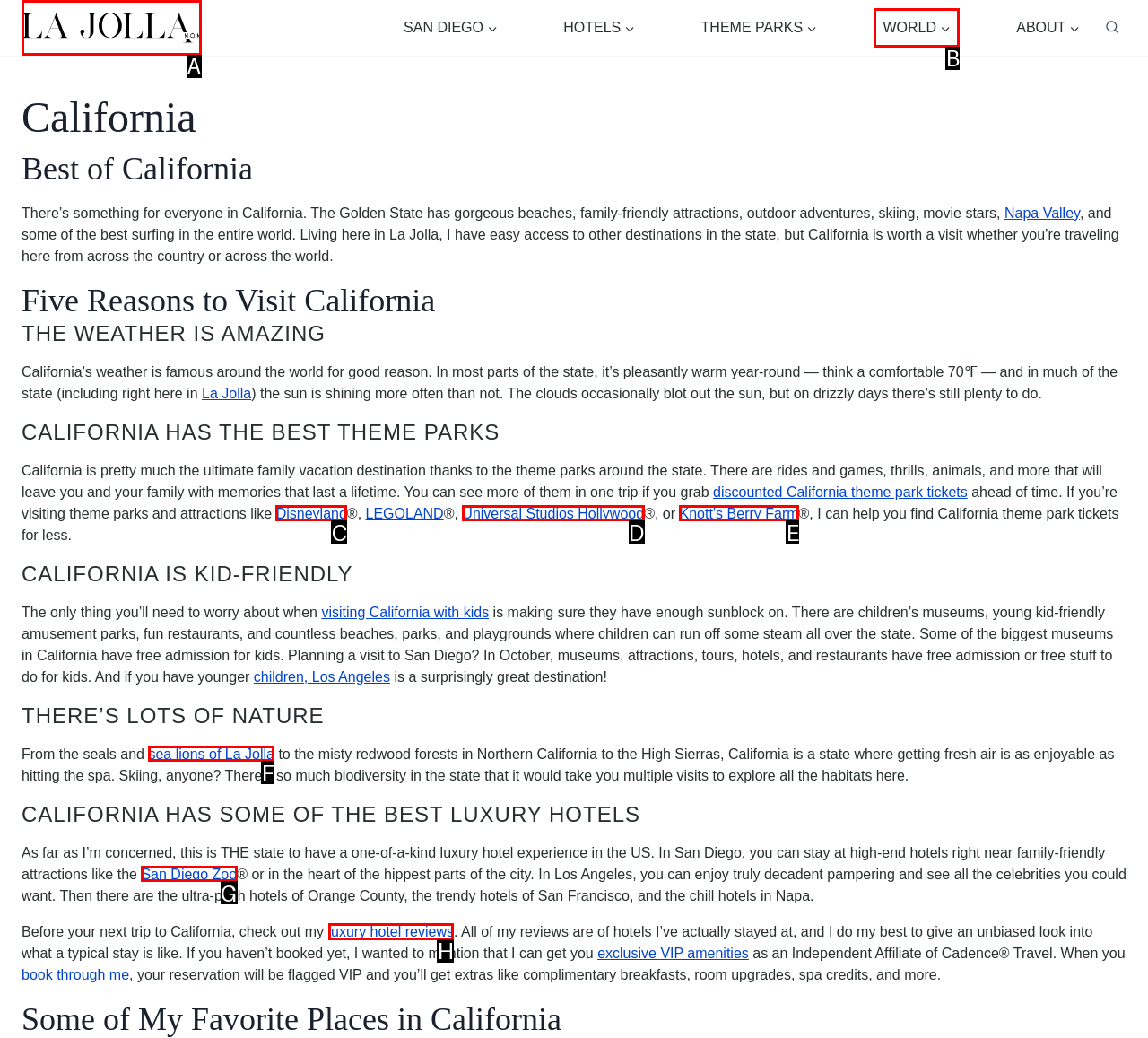Choose the UI element you need to click to carry out the task: Check out the 'luxury hotel reviews'.
Respond with the corresponding option's letter.

H